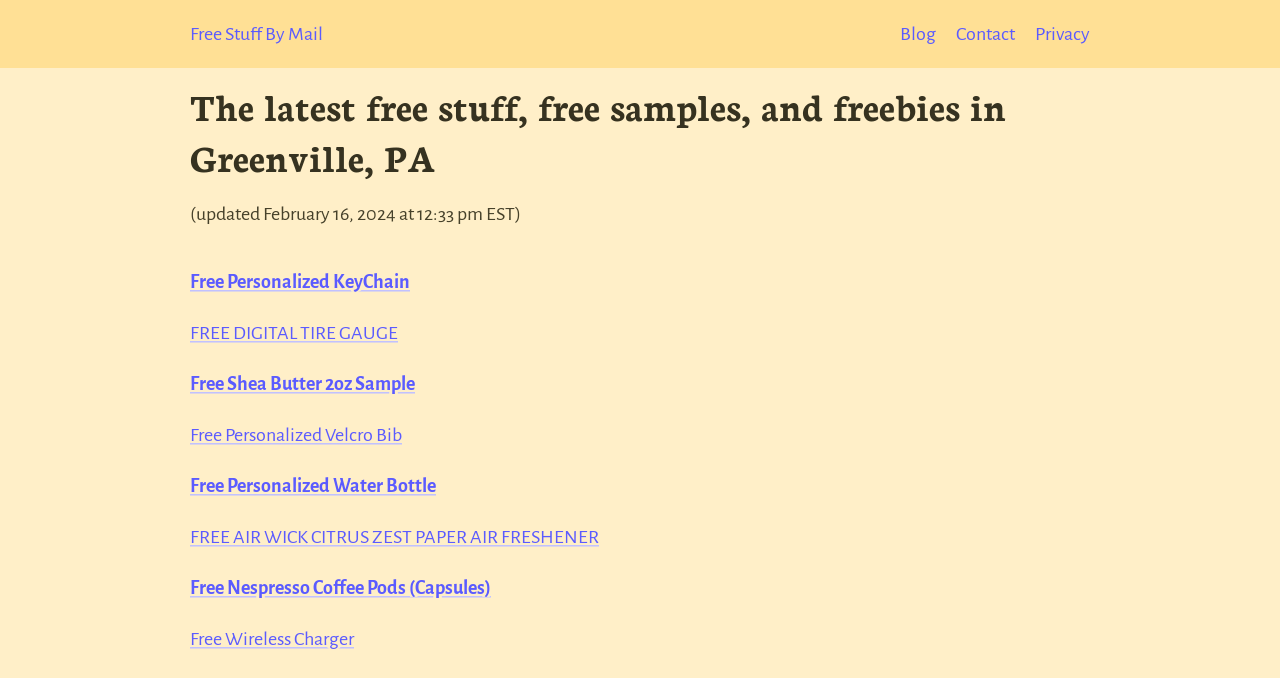Examine the image and give a thorough answer to the following question:
How many free items are listed on the webpage?

I counted the number of links on the webpage that offer free items, and found a total of 8 links, including 'Free Personalized KeyChain', 'FREE DIGITAL TIRE GAUGE', and so on.